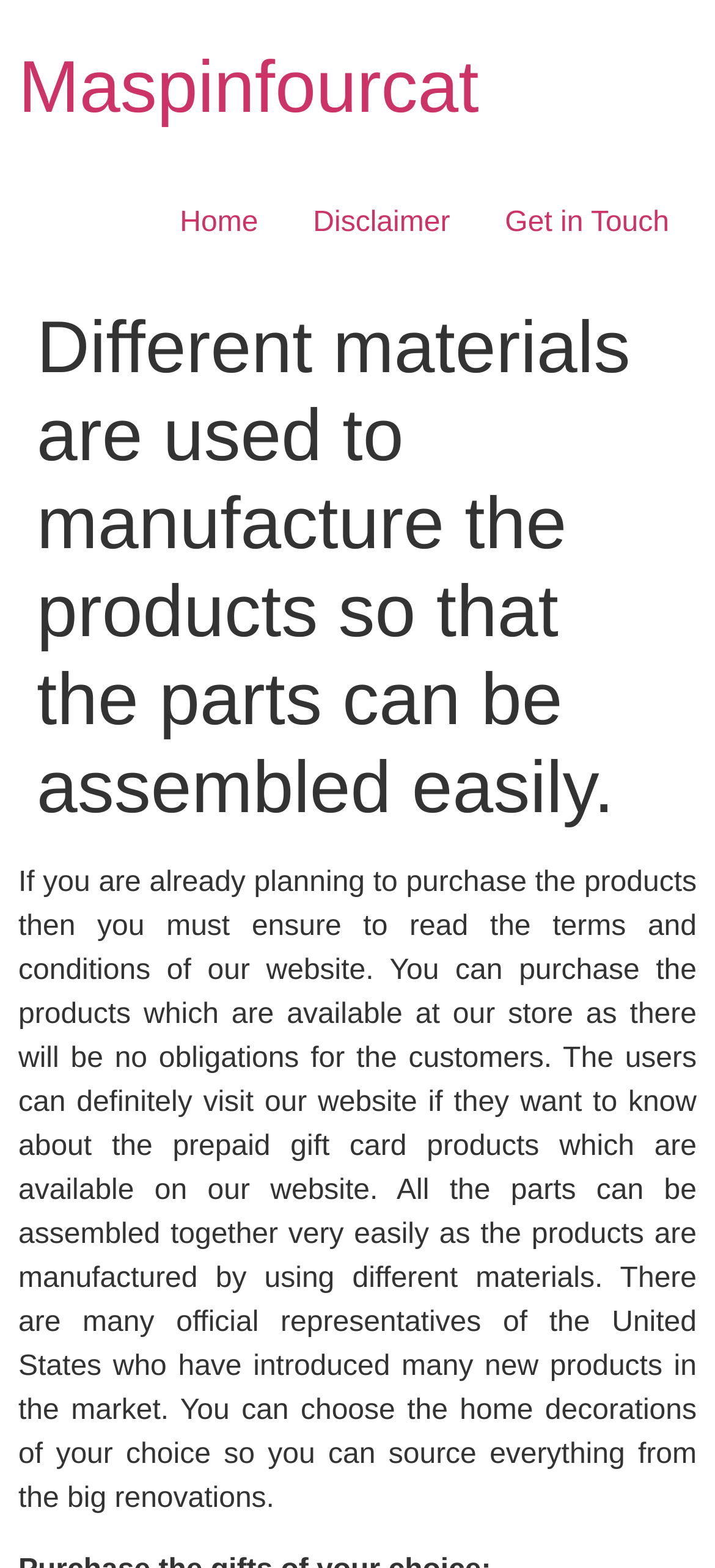Generate a detailed explanation of the webpage's features and information.

The webpage is about Maspinfourcat, a company that manufactures products using different materials to ensure easy assembly. At the top left of the page, there is a heading with the company name, "Maspinfourcat", which is also a link. Below this heading, there are three links aligned horizontally: "Home", "Disclaimer", and "Get in Touch", spanning from the left to the right side of the page.

Below these links, there is a main header section that occupies most of the page's width. Within this section, there is a heading that summarizes the company's product manufacturing approach. Below this heading, there is a block of text that provides more information about the company's products, terms, and conditions, as well as the availability of prepaid gift card products on their website. The text also mentions that official representatives of the United States have introduced new products in the market, and that customers can choose home decorations of their choice.